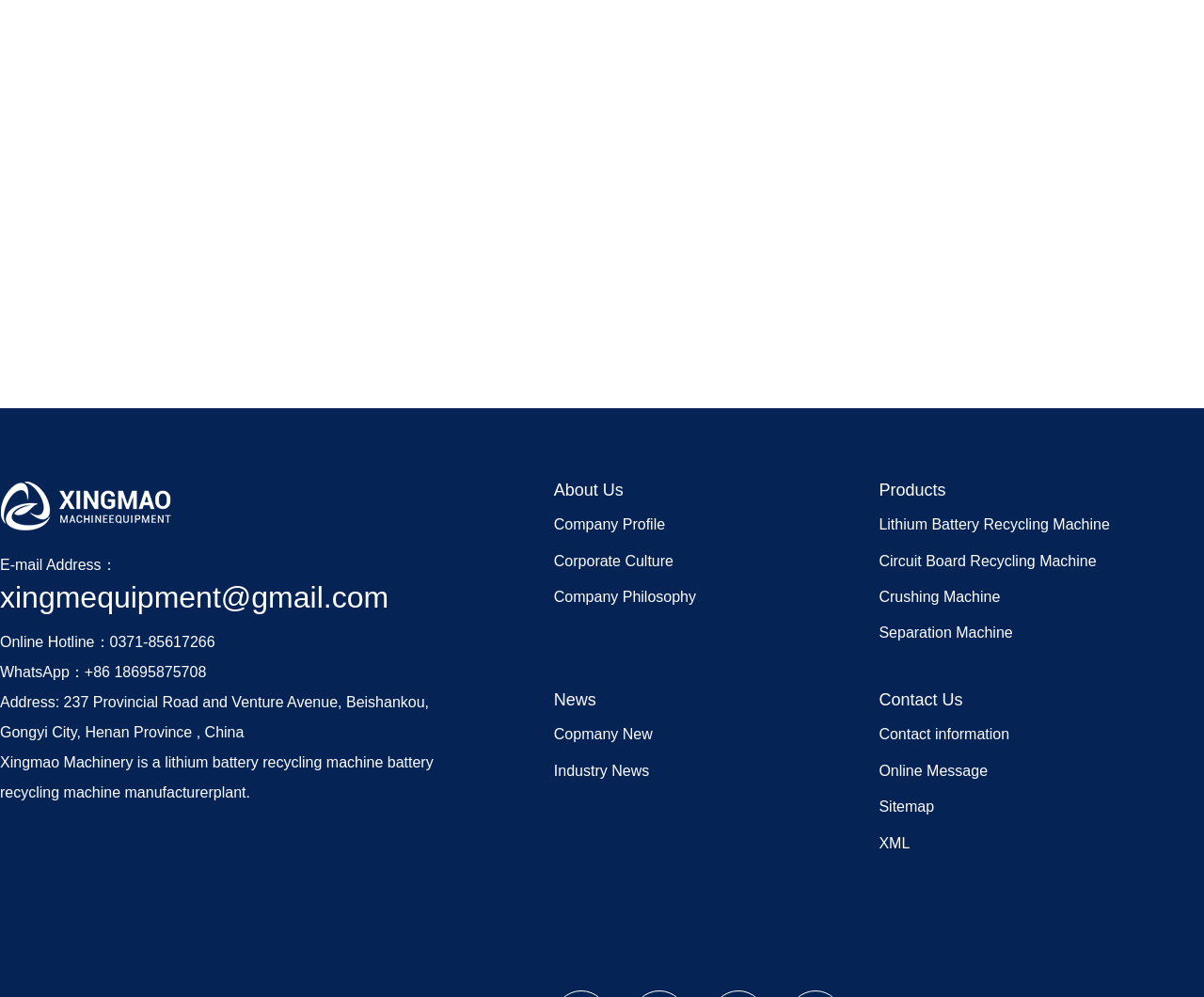What type of machine does the company manufacture?
Please provide a comprehensive answer based on the information in the image.

I found the type of machine by looking at the link element with the text 'lithium battery recycling machine' and its adjacent StaticText element with the text 'Xingmao Machinery is a'.